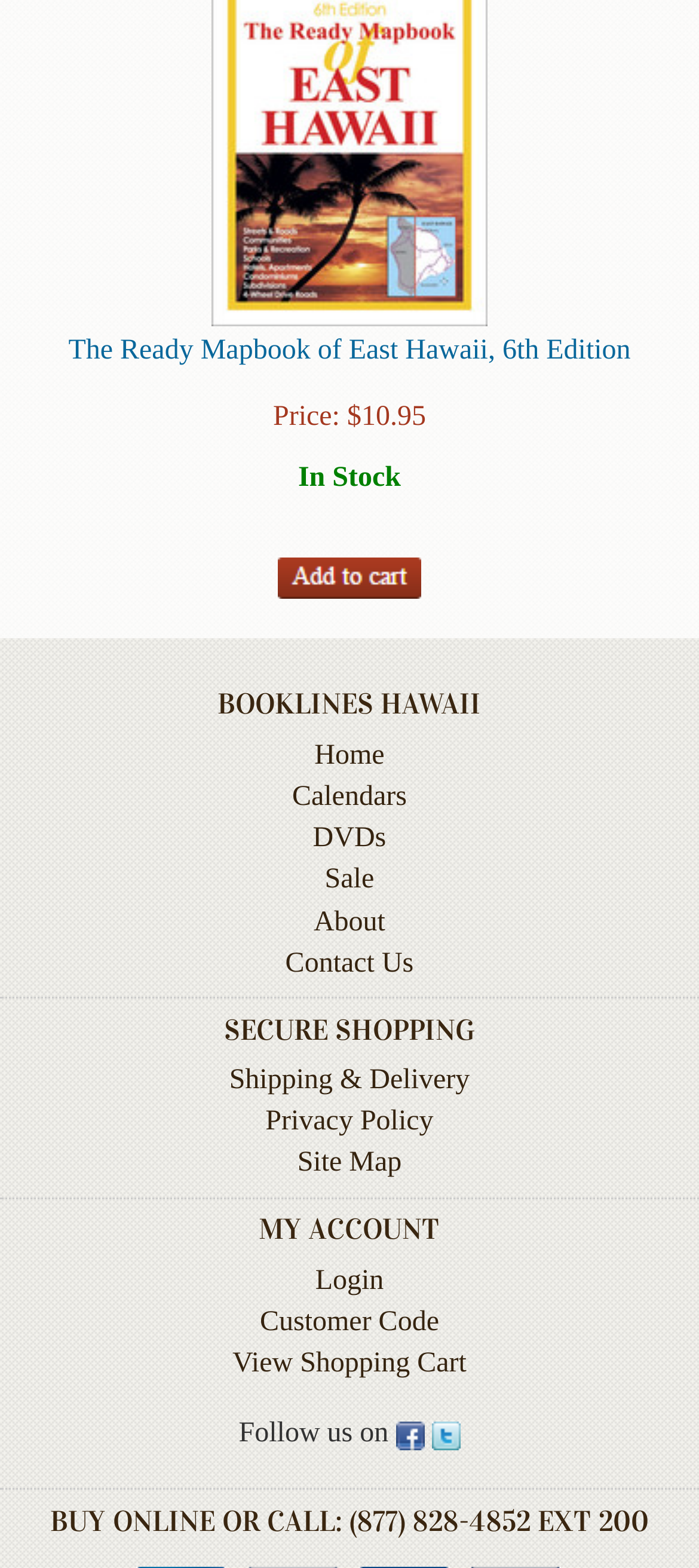Please identify the bounding box coordinates of the element's region that should be clicked to execute the following instruction: "Add The Ready Mapbook of East Hawaii, 6th Edition to Shopping Cart". The bounding box coordinates must be four float numbers between 0 and 1, i.e., [left, top, right, bottom].

[0.397, 0.356, 0.603, 0.382]